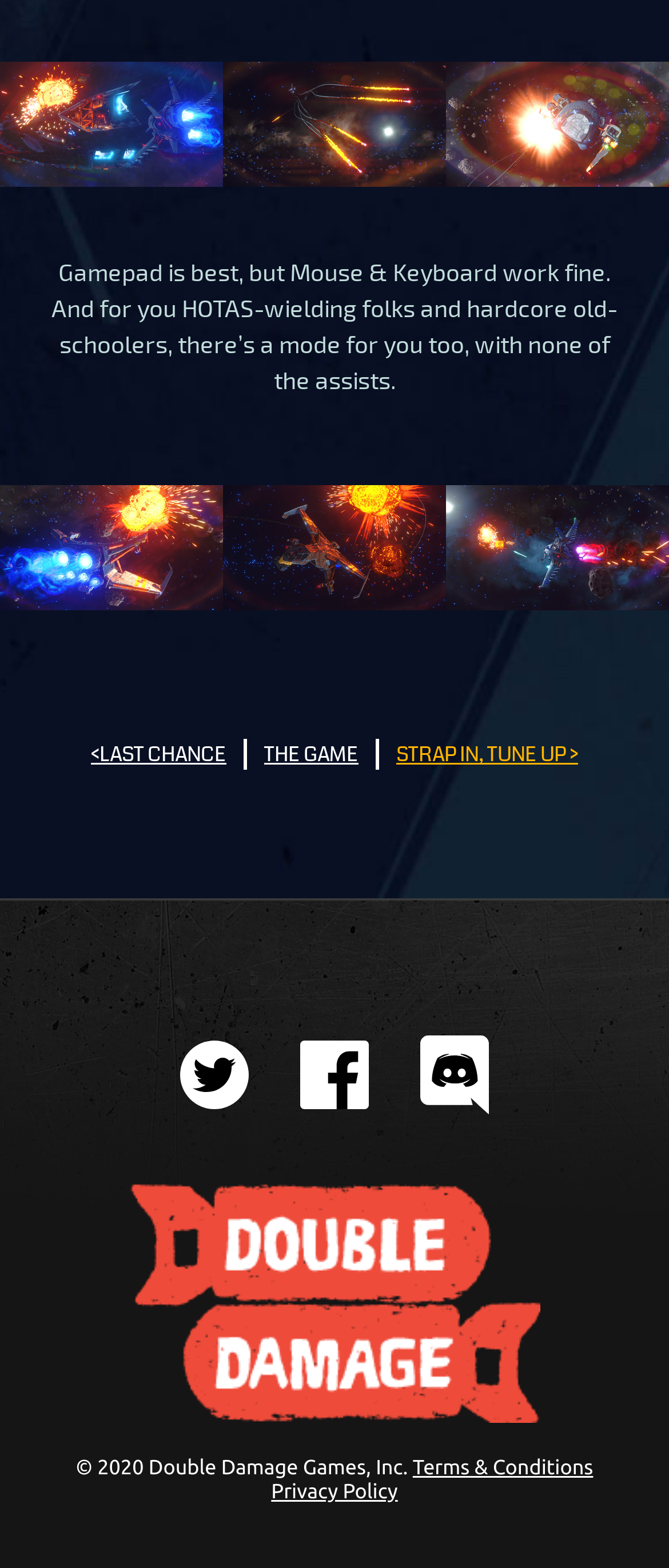Respond with a single word or short phrase to the following question: 
What is the copyright year?

2020